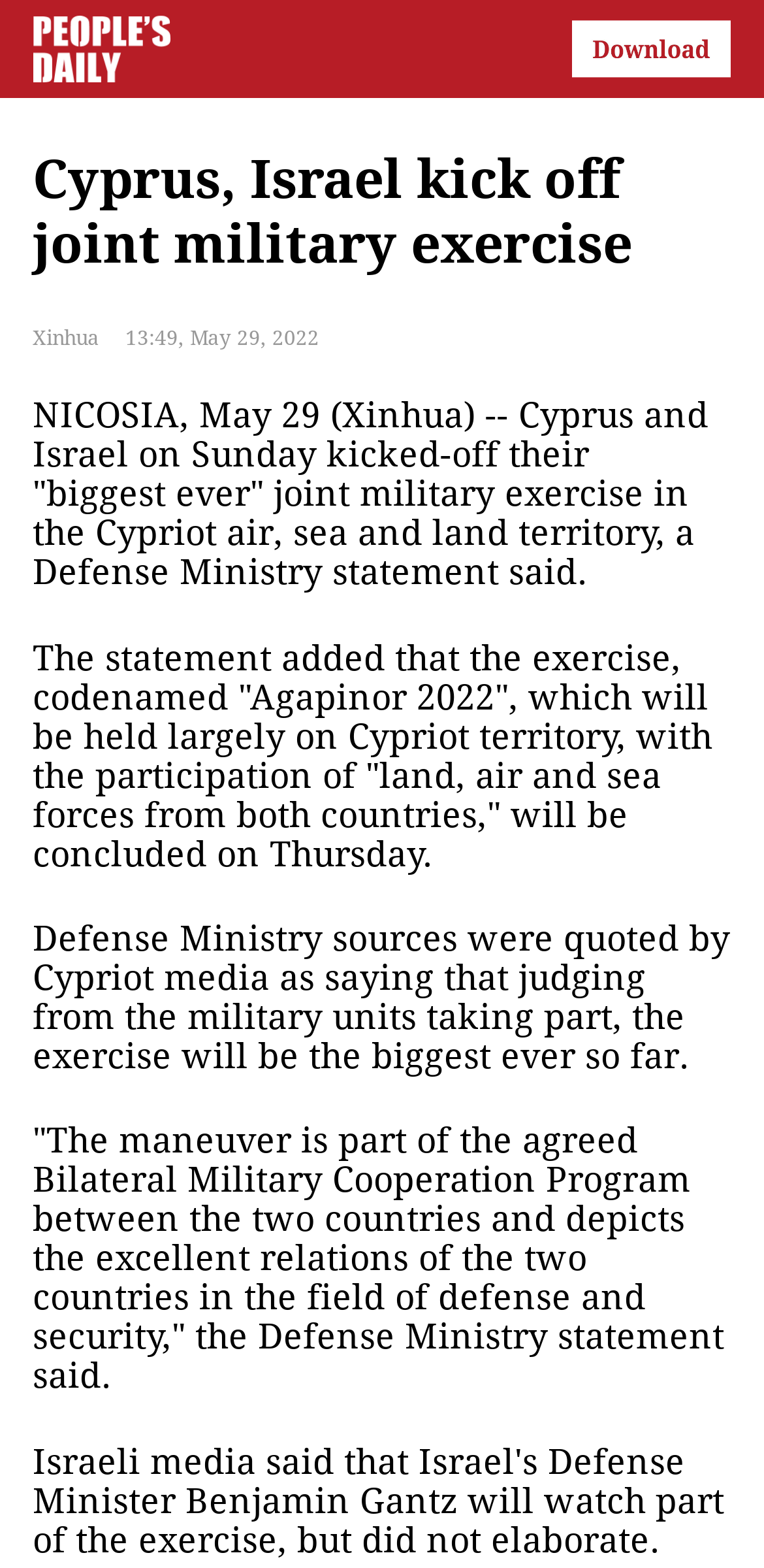Offer a detailed account of what is visible on the webpage.

The webpage appears to be a news article about a joint military exercise between Cyprus and Israel. At the top of the page, there is a logo image of the "People's Daily English language App" on the left, and another image on the right, possibly a banner or advertisement. 

Below the images, the title of the article "Cyprus, Israel kick off joint military exercise" is prominently displayed. The source of the article, "Xinhua", is indicated below the title, along with the date and time of publication, "13:49, May 29, 2022". 

The main content of the article is divided into four paragraphs. The first paragraph describes the joint military exercise, stating that it is the "biggest ever" and will take place in Cypriot air, sea, and land territory. The second paragraph provides more details about the exercise, including its codename "Agapinor 2022" and the participation of land, air, and sea forces from both countries. 

The third paragraph quotes Defense Ministry sources, stating that the exercise will be the largest so far, based on the military units participating. The fourth and final paragraph explains that the exercise is part of the Bilateral Military Cooperation Program between the two countries, highlighting the excellent relations between them in the field of defense and security.